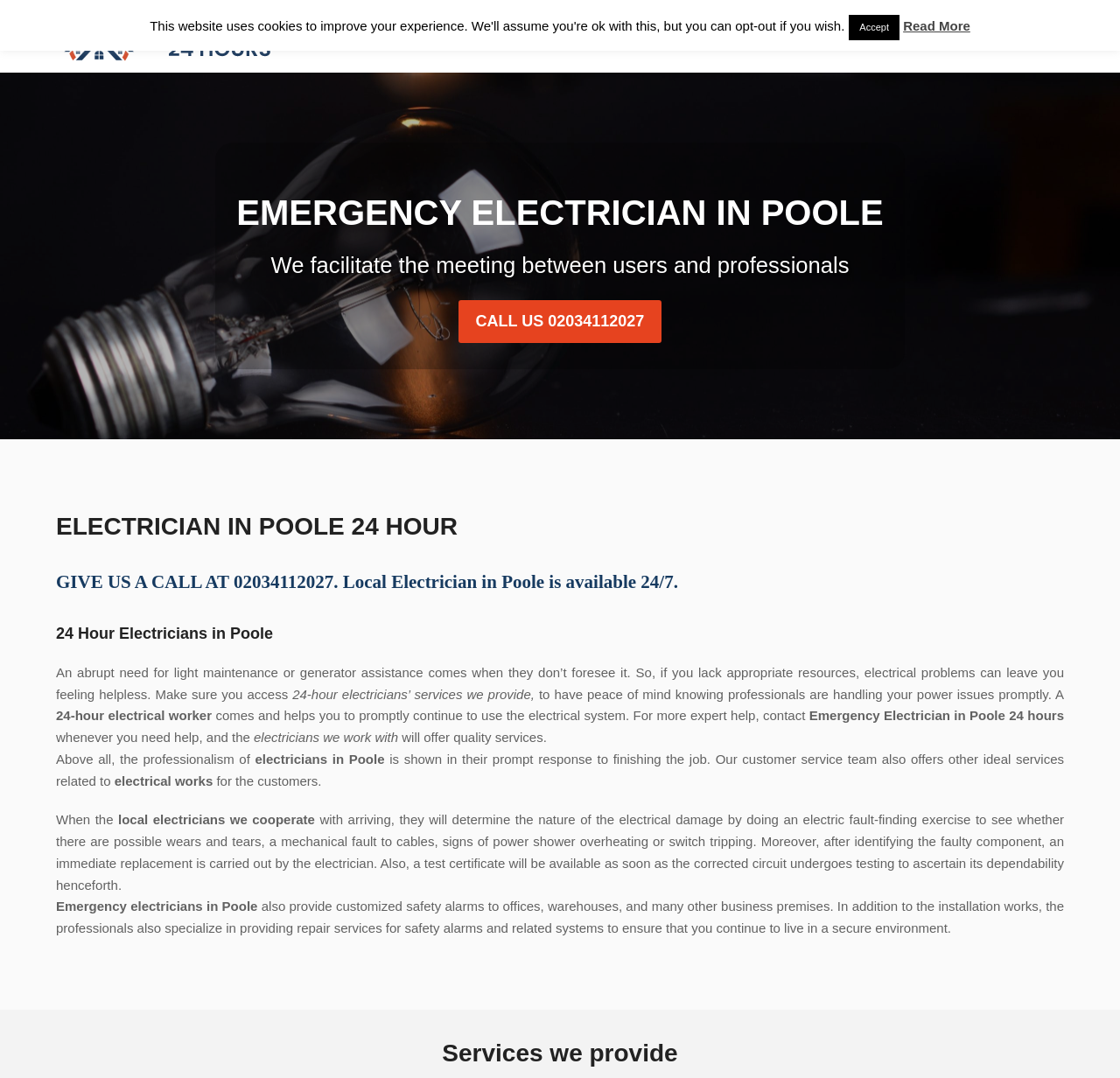What is the purpose of the electricians' services?
Use the screenshot to answer the question with a single word or phrase.

To provide peace of mind